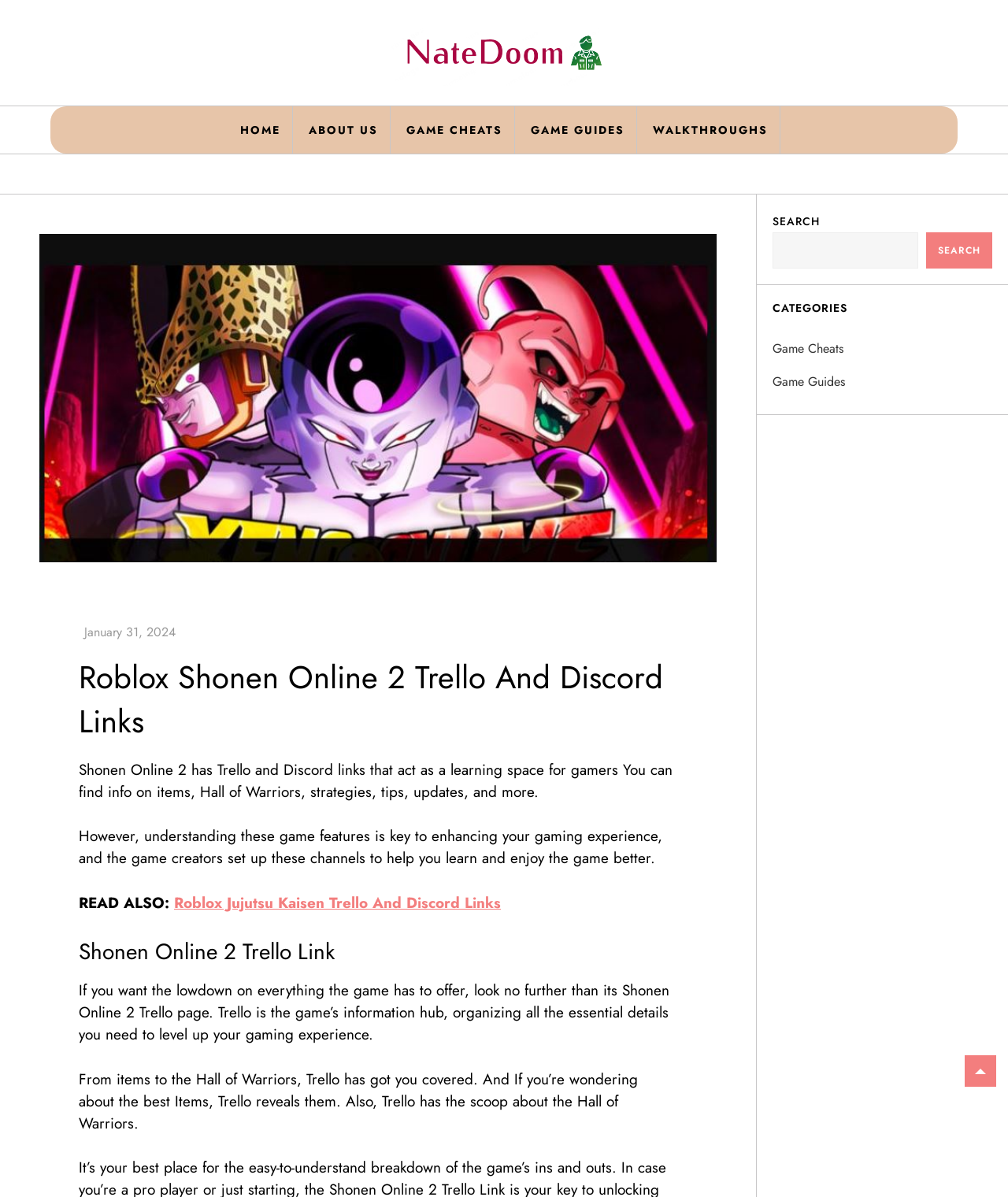From the webpage screenshot, predict the bounding box coordinates (top-left x, top-left y, bottom-right x, bottom-right y) for the UI element described here: parent_node: Skip to content

[0.957, 0.882, 0.988, 0.908]